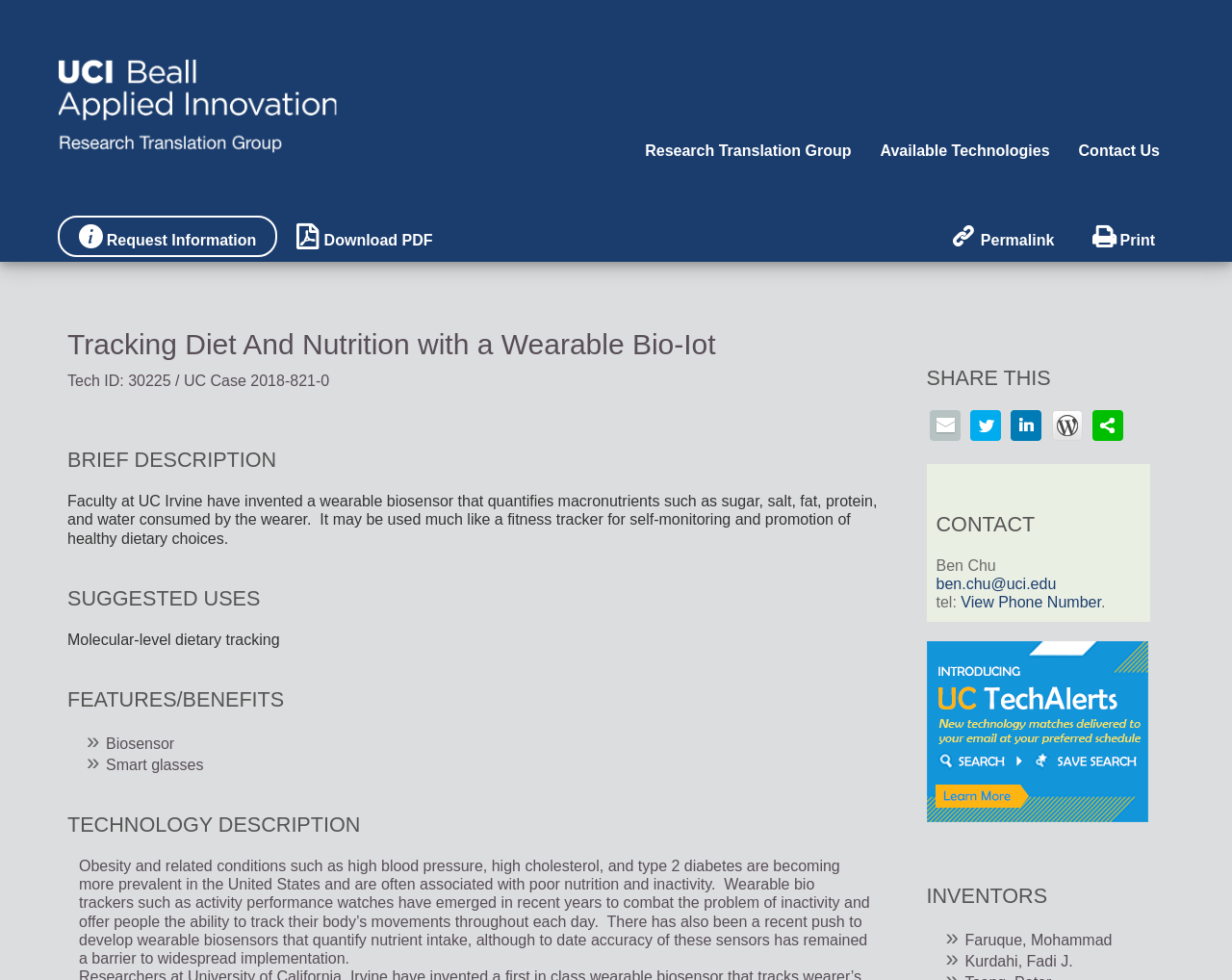Please specify the bounding box coordinates of the clickable region to carry out the following instruction: "Contact Research Translation Group". The coordinates should be four float numbers between 0 and 1, in the format [left, top, right, bottom].

[0.512, 0.134, 0.703, 0.174]